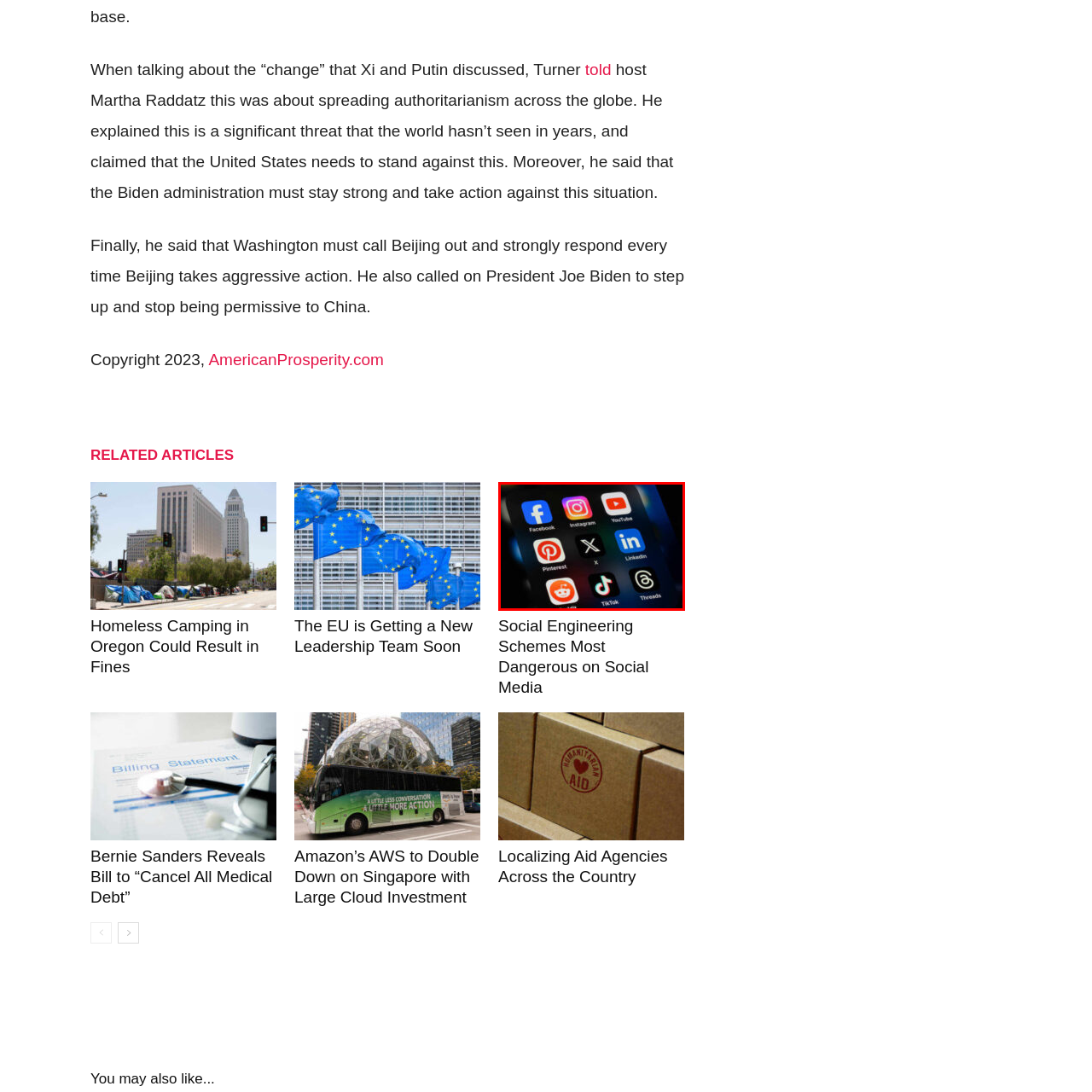Observe the image inside the red bounding box and answer briefly using a single word or phrase: Is the layout arranged in a random pattern?

No